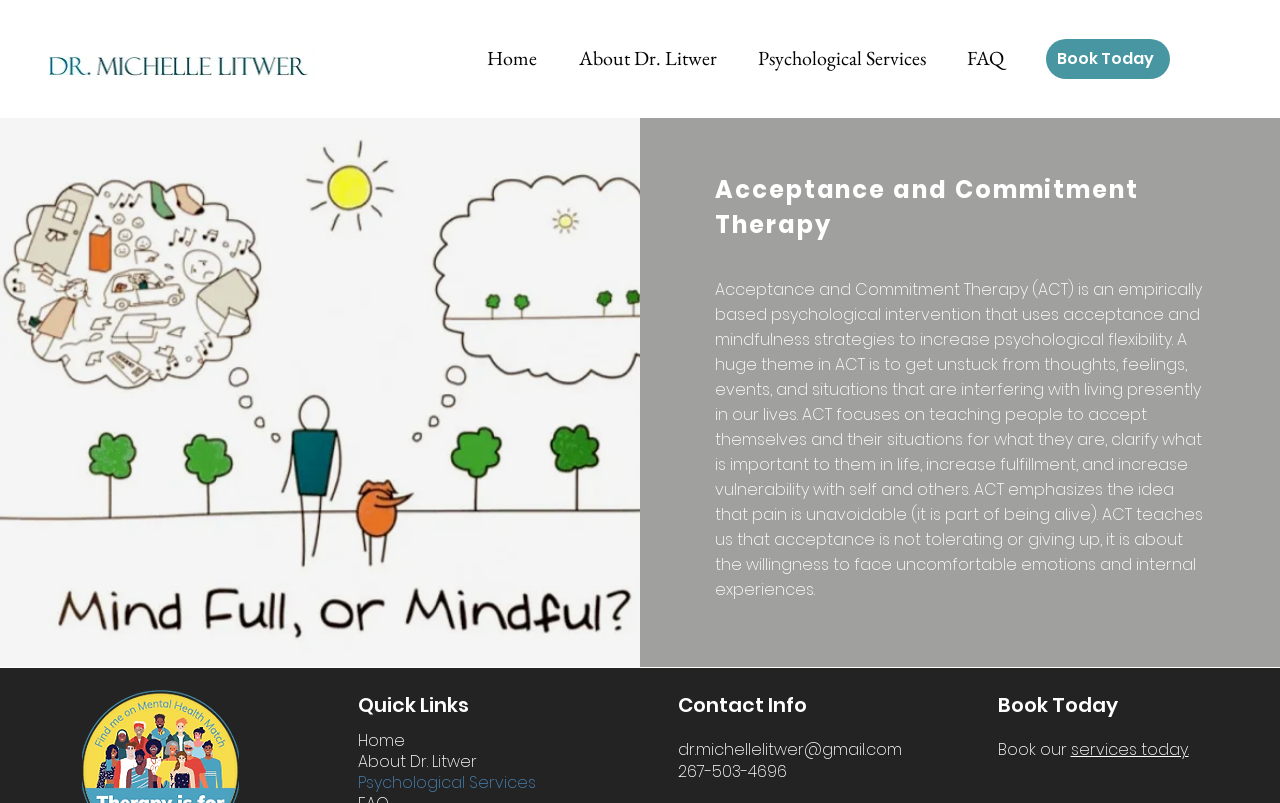Given the element description Home, identify the bounding box coordinates for the UI element on the webpage screenshot. The format should be (top-left x, top-left y, bottom-right x, bottom-right y), with values between 0 and 1.

[0.364, 0.051, 0.436, 0.095]